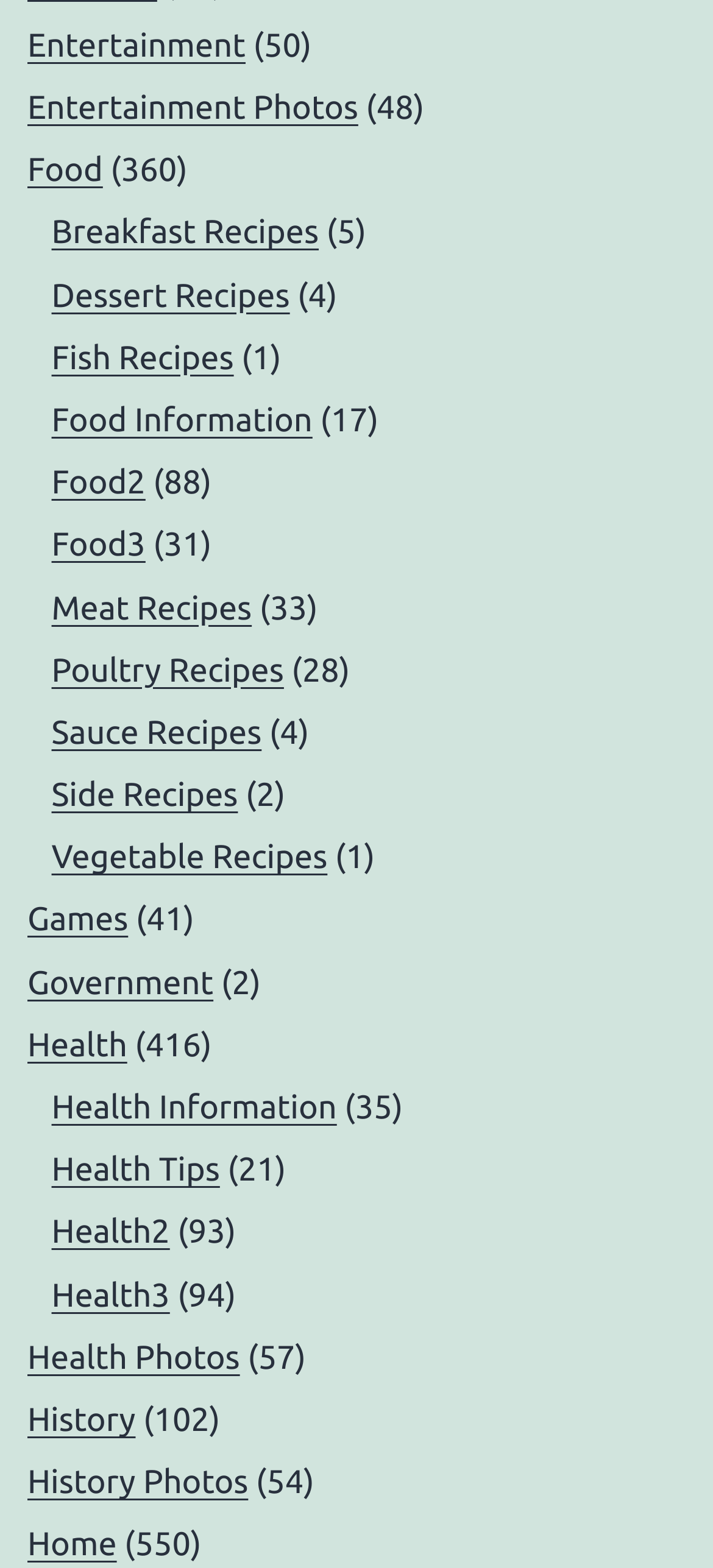Determine the bounding box coordinates for the clickable element required to fulfill the instruction: "Visit Breakfast Recipes". Provide the coordinates as four float numbers between 0 and 1, i.e., [left, top, right, bottom].

[0.072, 0.137, 0.447, 0.16]